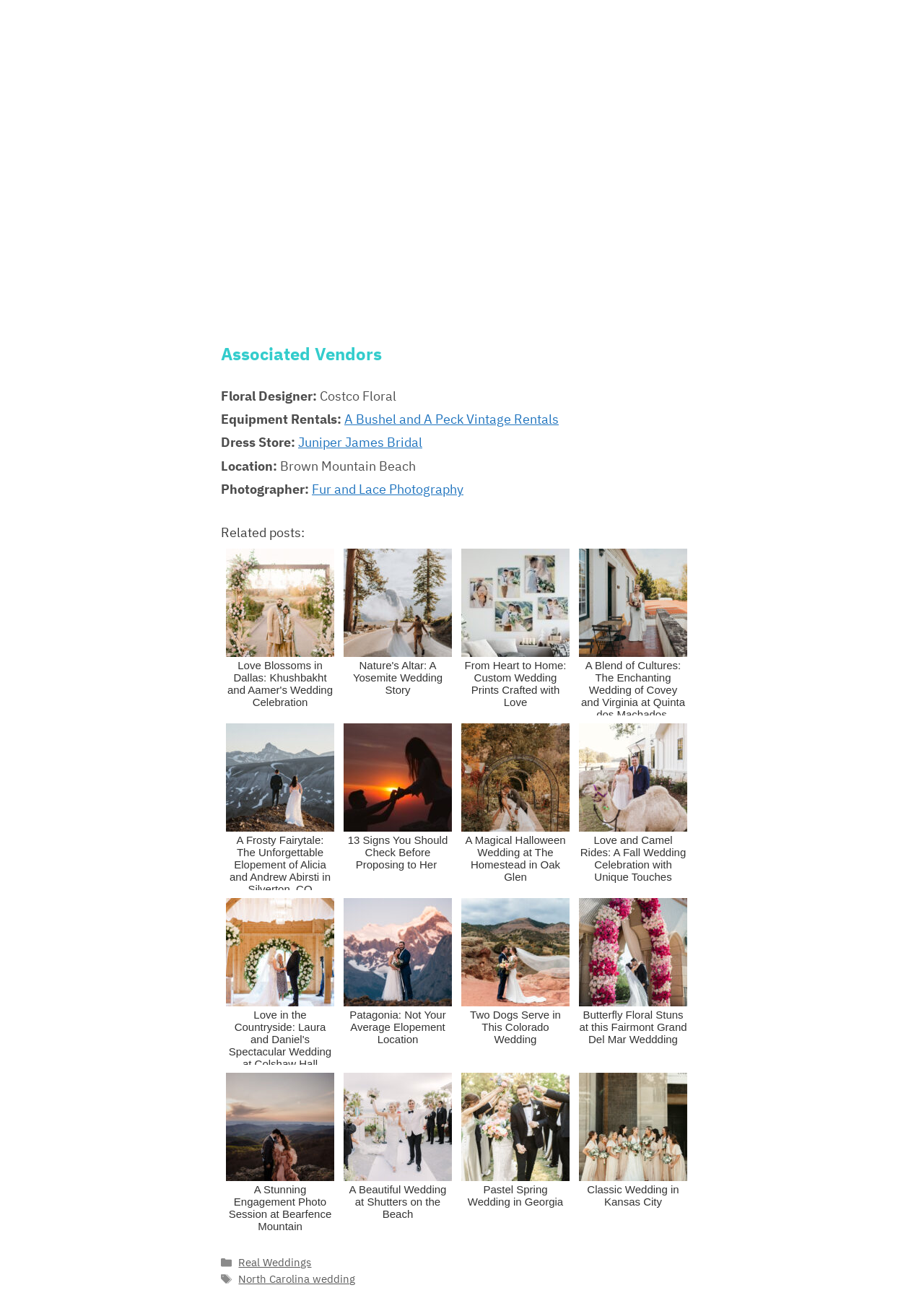Find the bounding box coordinates of the element you need to click on to perform this action: 'Click on 'Juniper James Bridal''. The coordinates should be represented by four float values between 0 and 1, in the format [left, top, right, bottom].

[0.323, 0.334, 0.457, 0.347]